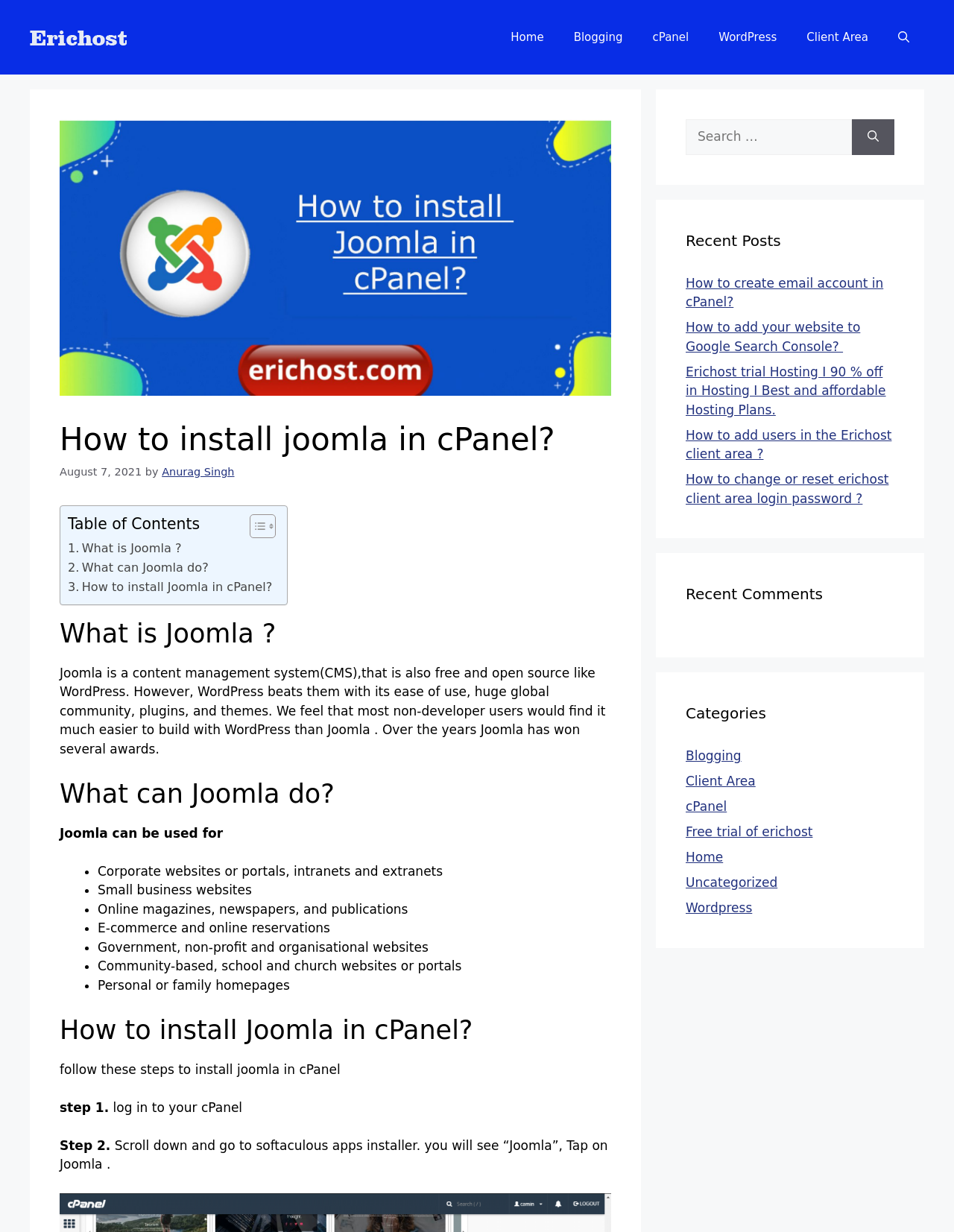Use the information in the screenshot to answer the question comprehensively: How to install Joomla in cPanel?

To install Joomla in cPanel, follow the steps mentioned in the webpage, which include logging in to cPanel, scrolling down to softaculous apps installer, and tapping on Joomla.